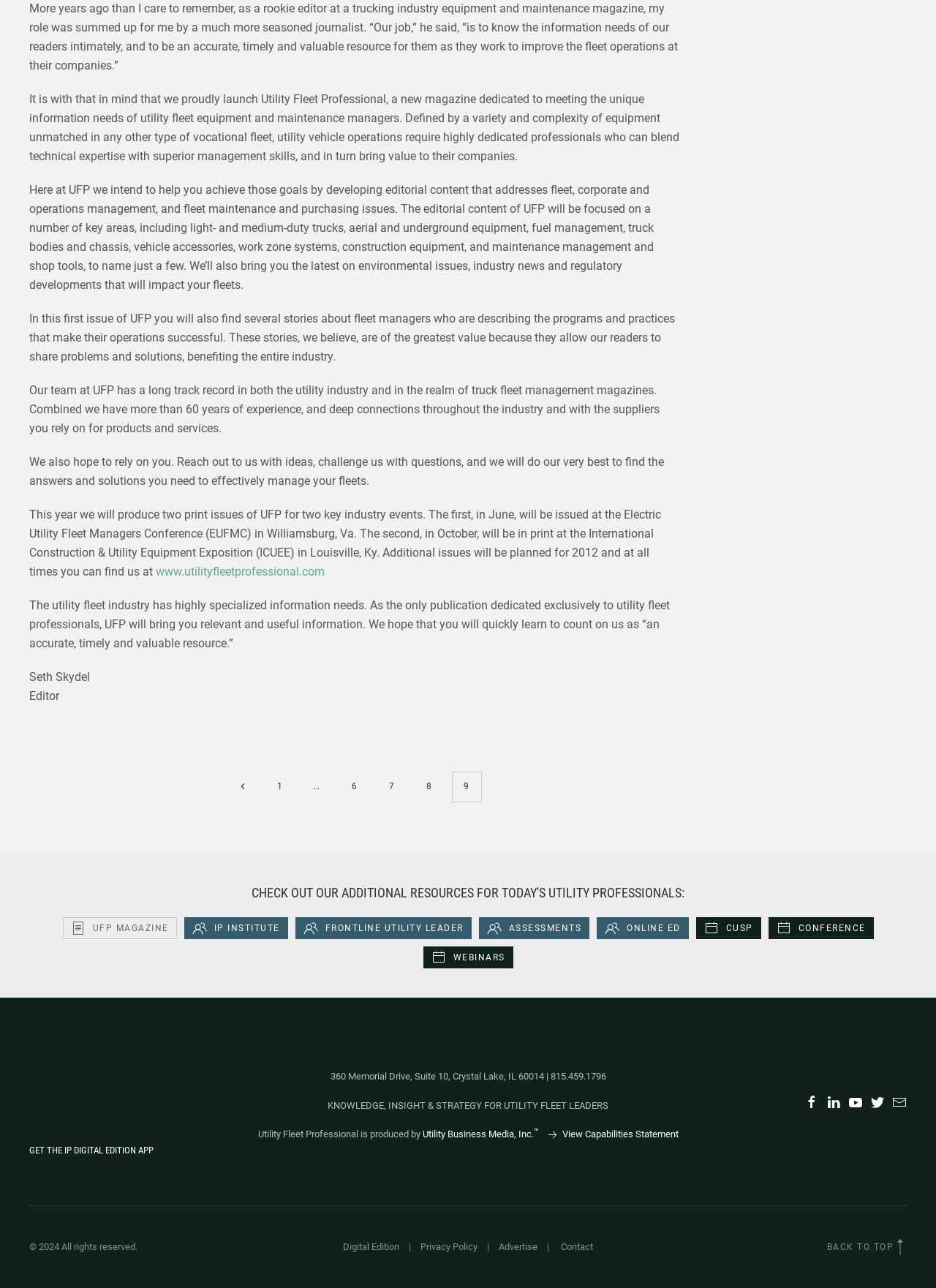How many images are there in the webpage?
Offer a detailed and full explanation in response to the question.

There are 14 images in the webpage, including the images in the 'CHECK OUT OUR ADDITIONAL RESOURCES FOR TODAY'S UTILITY PROFESSIONALS:' section, the image in the 'GET THE IP DIGITAL EDITION APP' section, and the image at the bottom of the webpage.